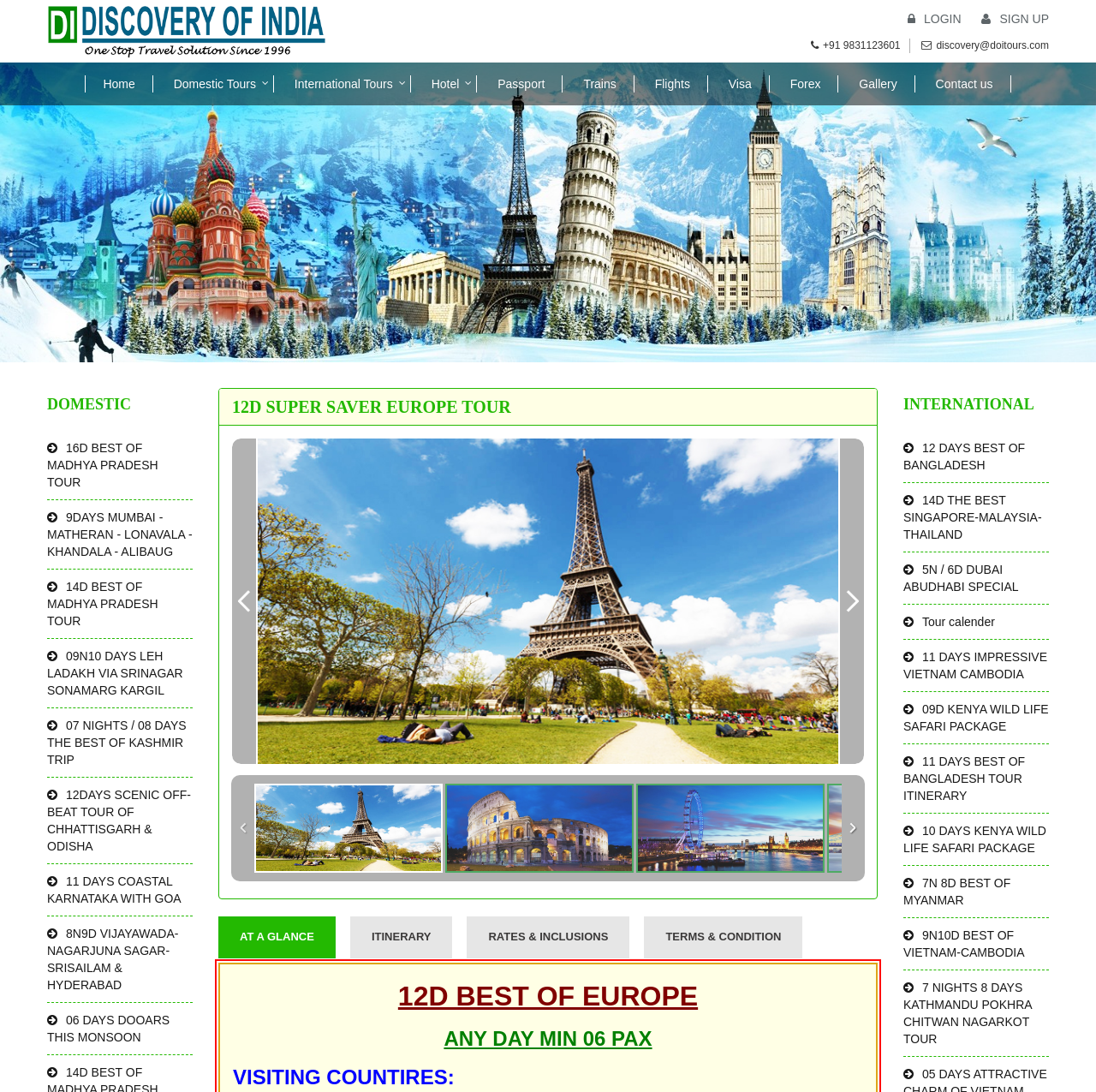Please respond to the question with a concise word or phrase:
What is the destination of the 12D SUPER SAVER EUROPE TOUR?

Europe